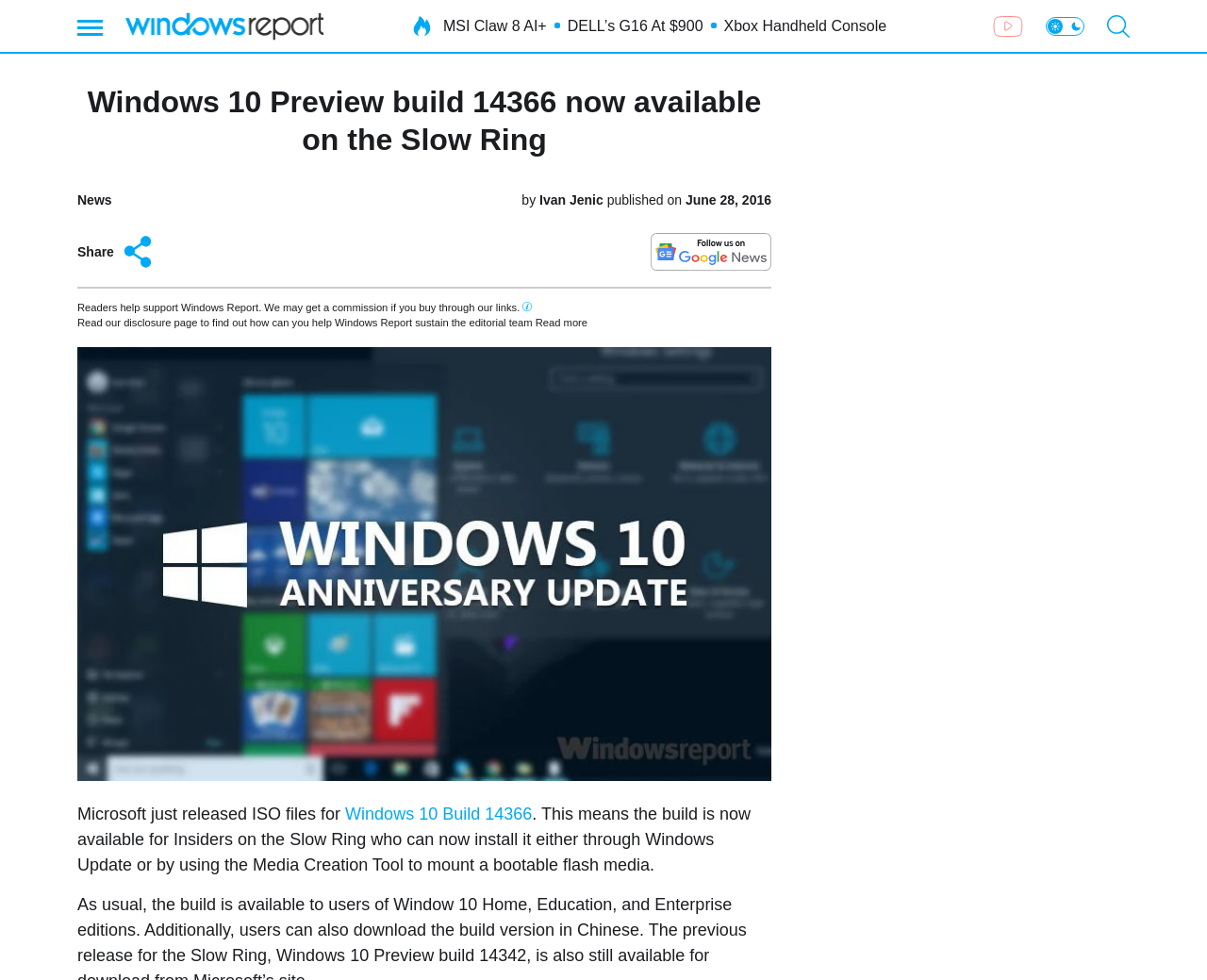What is the purpose of the Media Creation Tool?
Your answer should be a single word or phrase derived from the screenshot.

to mount a bootable flash media